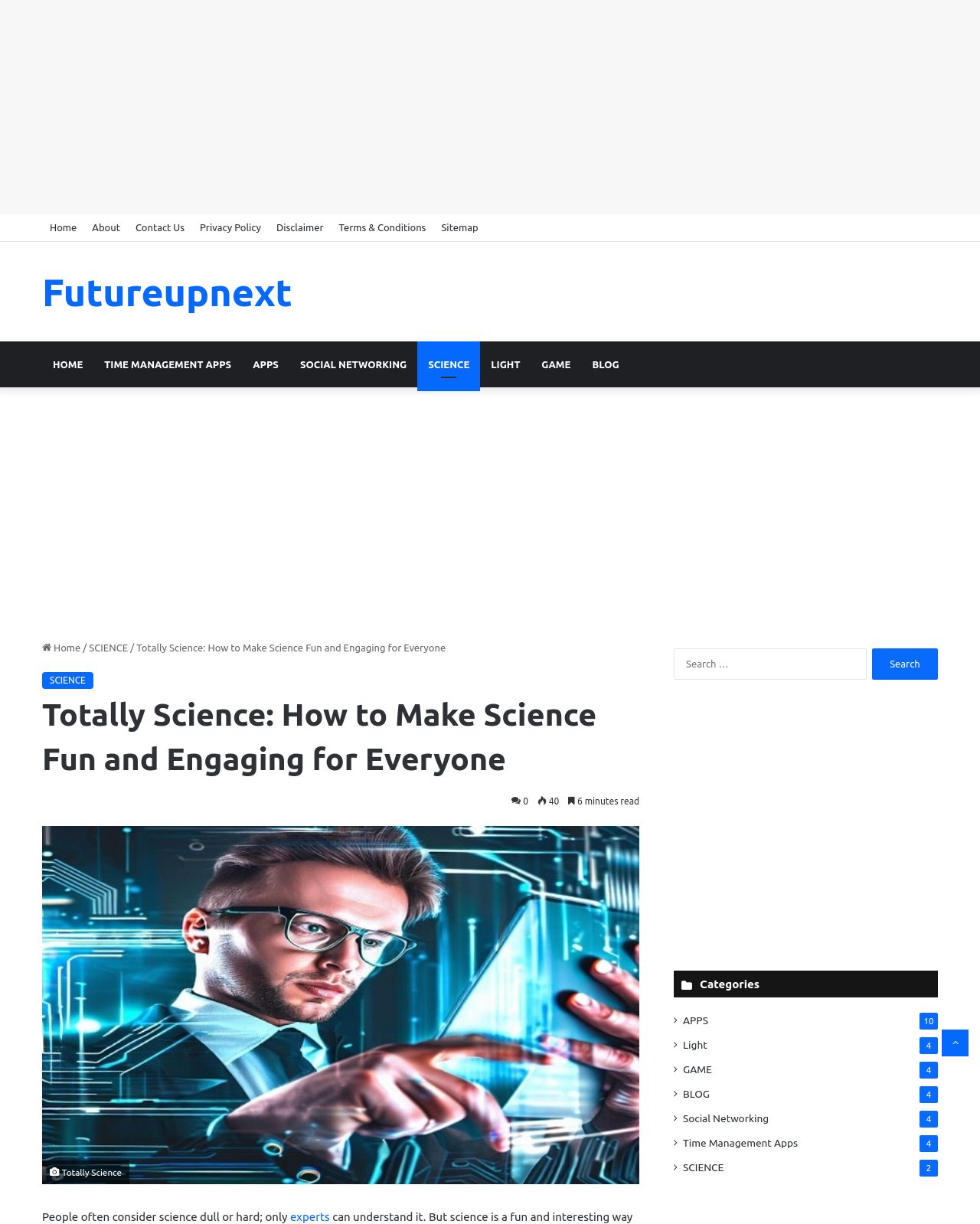Find the bounding box coordinates of the clickable area required to complete the following action: "Click on the 'SCIENCE' link in the primary navigation".

[0.426, 0.279, 0.49, 0.316]